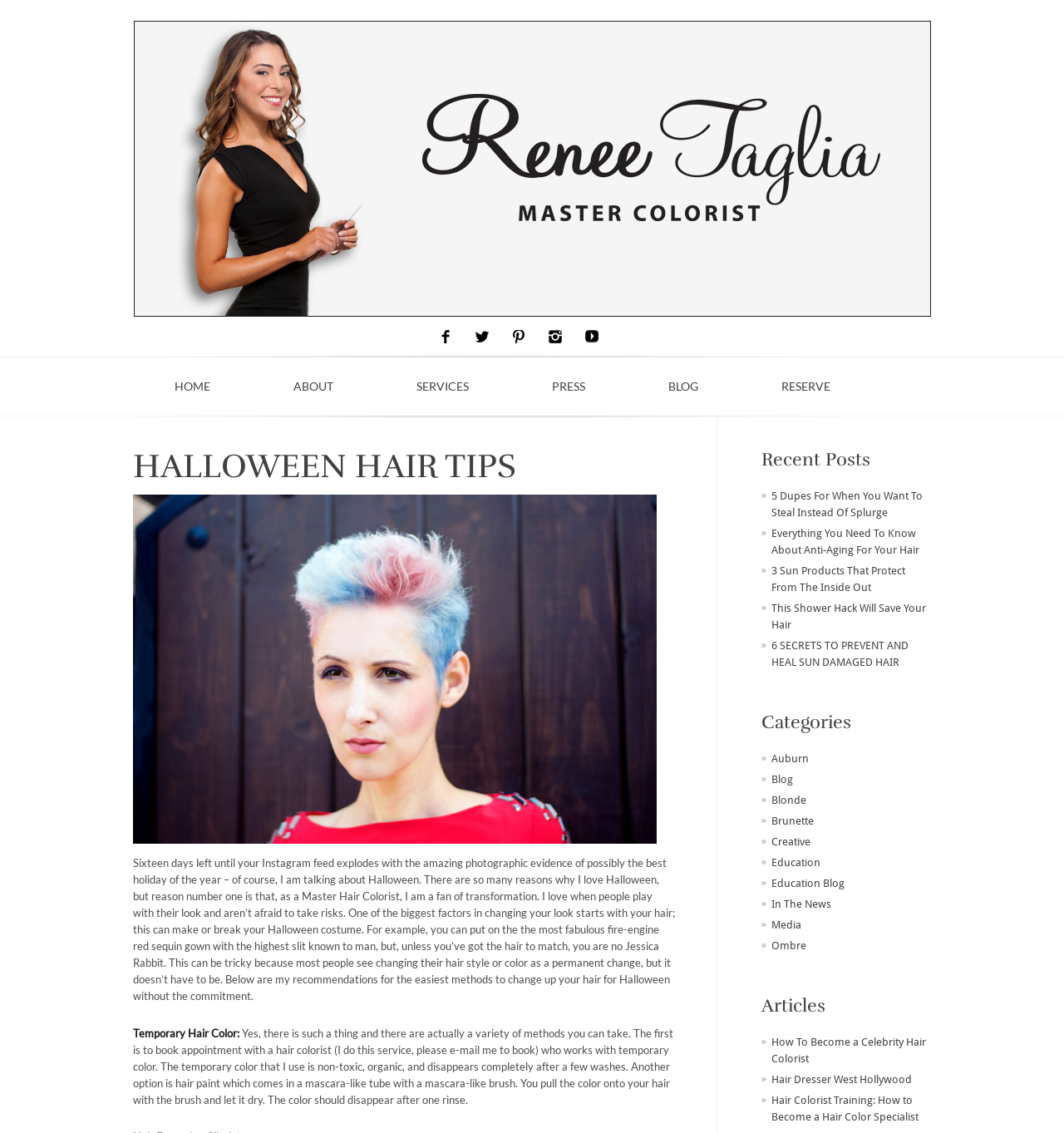Utilize the details in the image to give a detailed response to the question: What is the purpose of temporary hair color?

The purpose of temporary hair color is to allow individuals to change their hair color for Halloween without making a permanent commitment, as mentioned in the blog post.